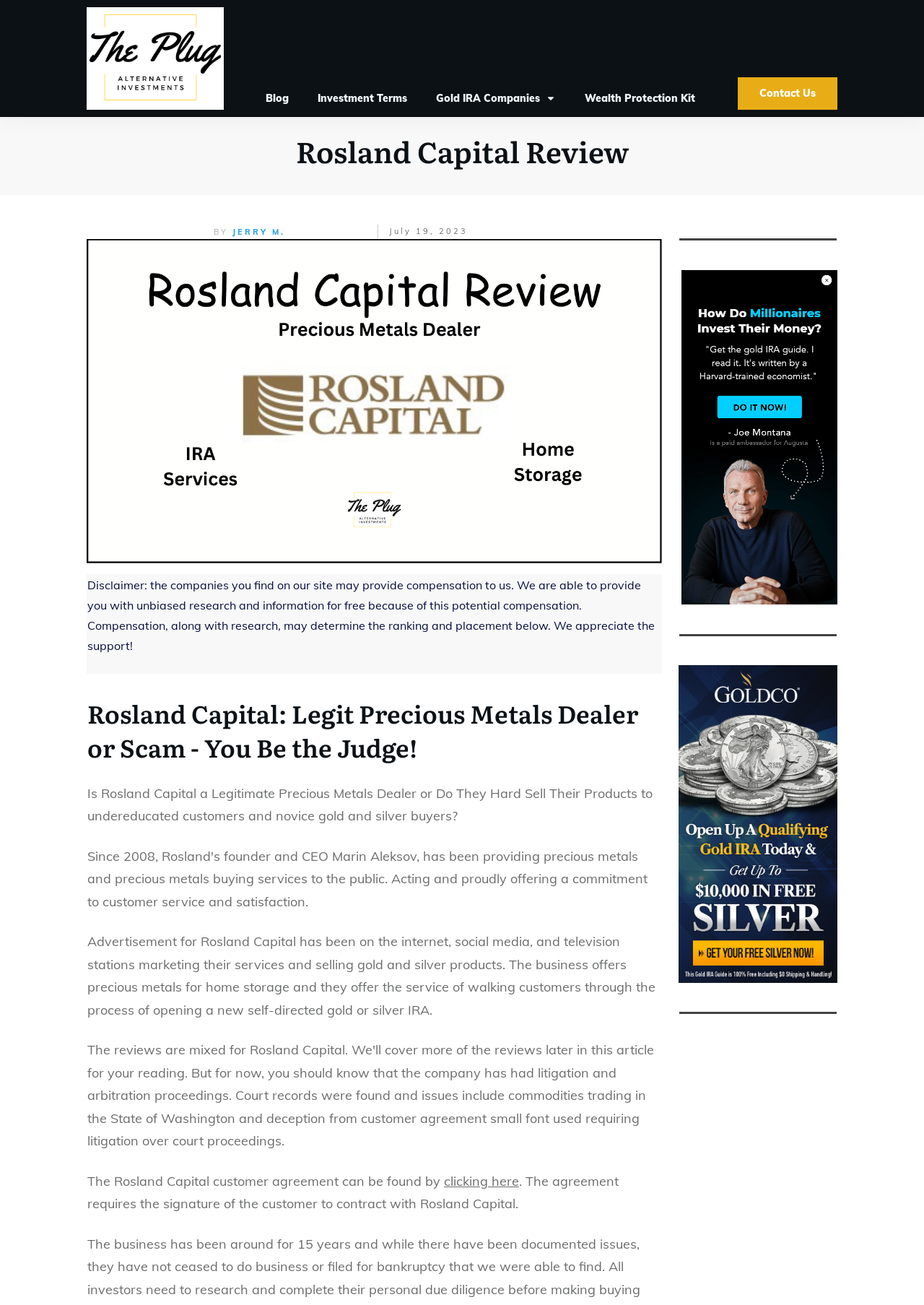Please mark the clickable region by giving the bounding box coordinates needed to complete this instruction: "Learn about Rosland Capital's customer agreement".

[0.48, 0.899, 0.562, 0.911]